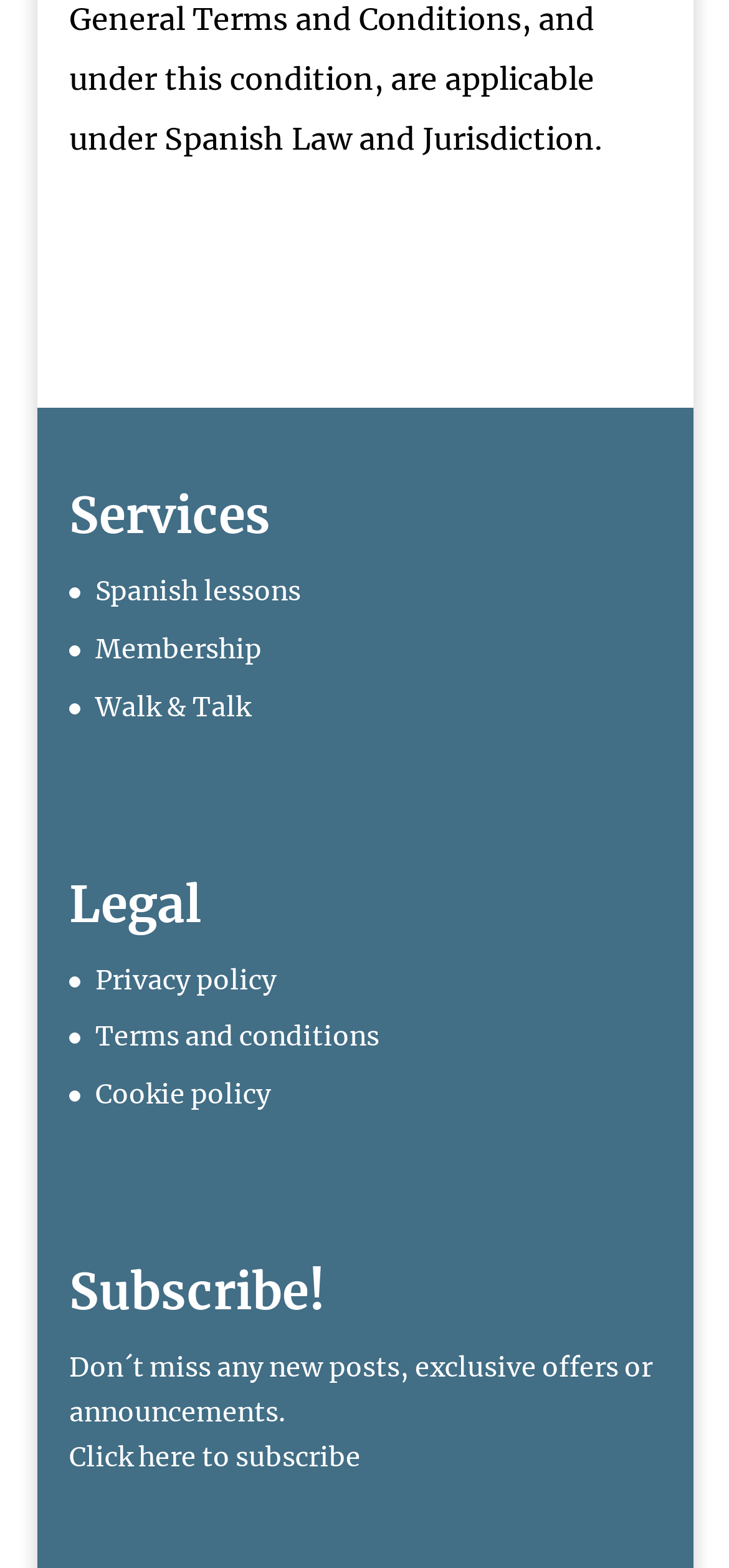Use a single word or phrase to answer this question: 
How many links are under the 'Legal' heading?

3